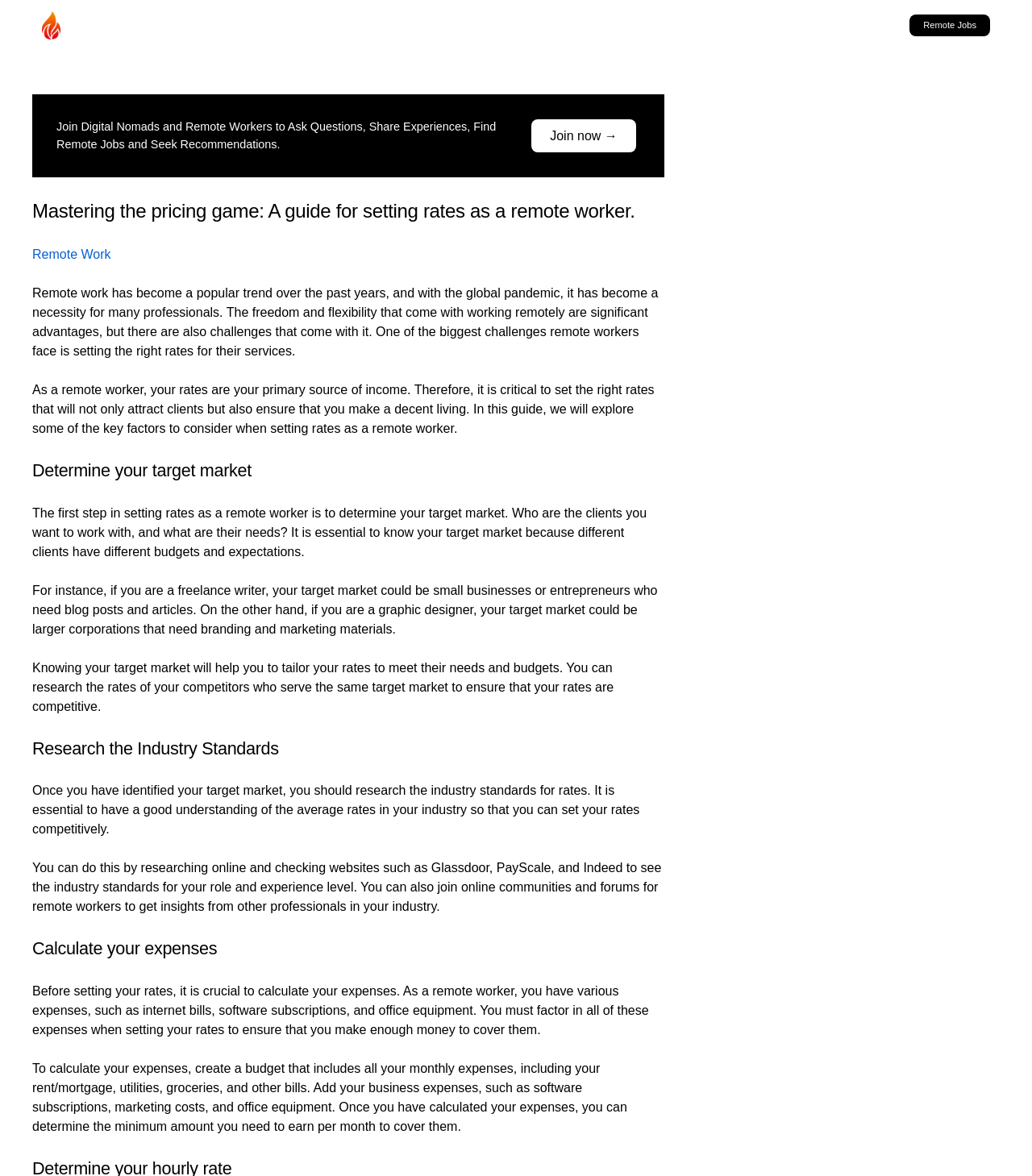Predict the bounding box of the UI element that fits this description: "Join now →".

[0.515, 0.102, 0.616, 0.13]